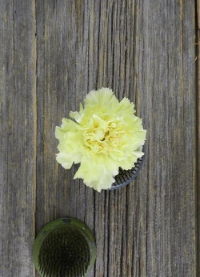Explain the image in a detailed way.

This image showcases a delicate yellow carnation, nestled within a floral frog, a tool often used by florists to secure flowers in arrangements. The vibrant petals of the carnation display a ruffled texture, emphasizing its bloom's fullness and beauty. The soft yellow hue adds a touch of warmth and cheer, making it an ideal choice for various floral designs and arrangements. The background consists of a rustic wooden surface, enhancing the natural aesthetic and providing a charming contrast to the flower. Perfect for bouquets, centerpieces, or any special occasion, this carnation embodies the versatility and appeal of floral artistry.